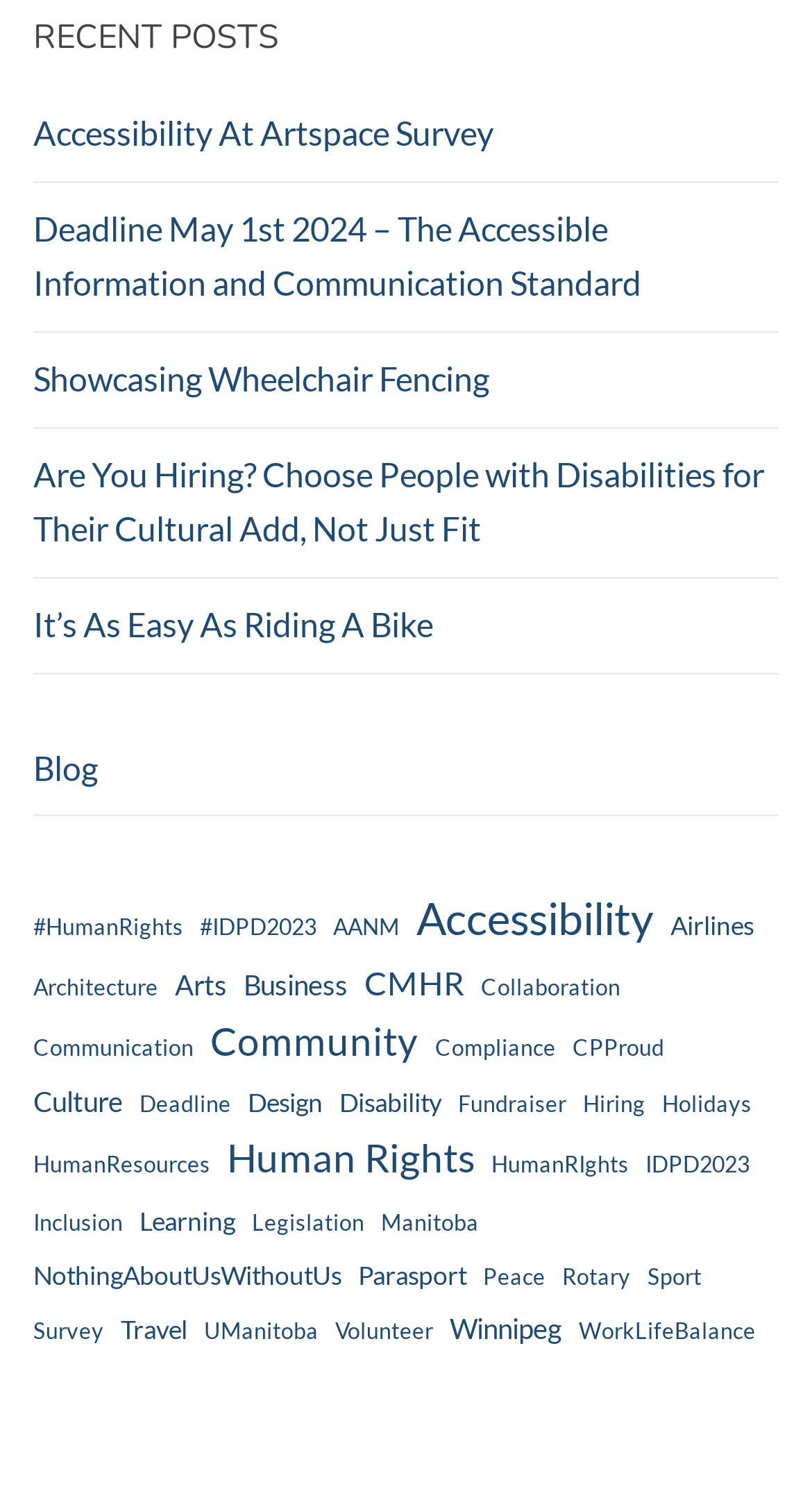Pinpoint the bounding box coordinates of the element you need to click to execute the following instruction: "Click on the 'Accessibility At Artspace Survey' link". The bounding box should be represented by four float numbers between 0 and 1, in the format [left, top, right, bottom].

[0.041, 0.071, 0.959, 0.122]